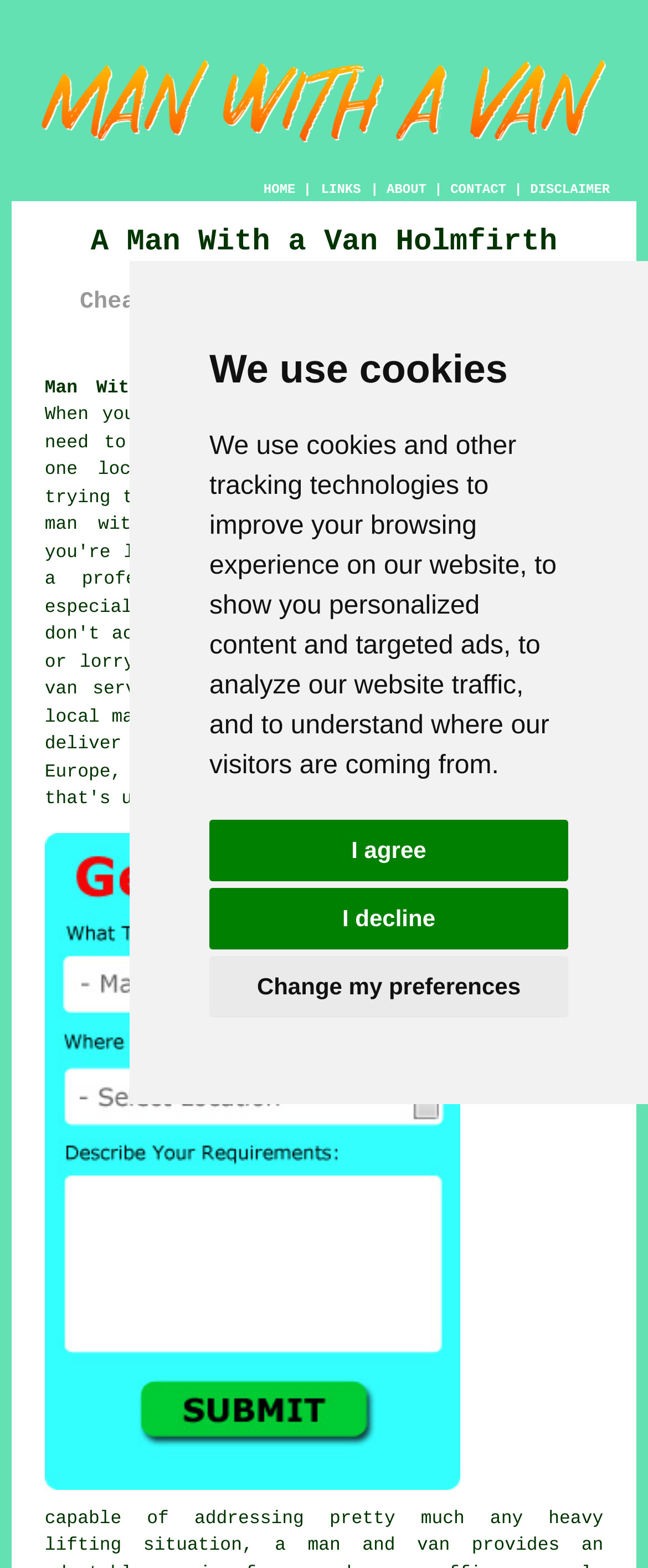Please provide the bounding box coordinates for the UI element as described: "ABOUT". The coordinates must be four floats between 0 and 1, represented as [left, top, right, bottom].

[0.597, 0.117, 0.658, 0.126]